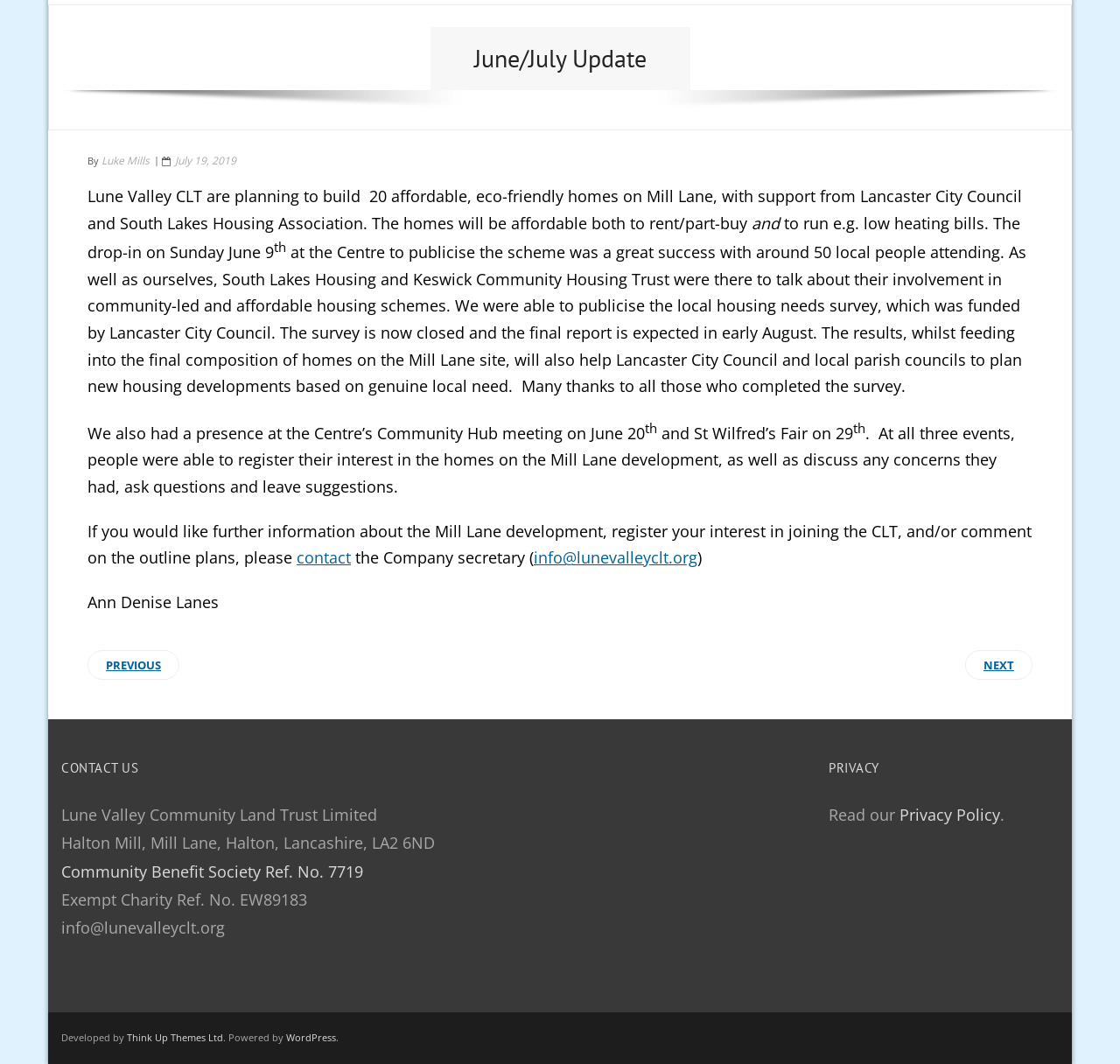Using the webpage screenshot, find the UI element described by Think Up Themes Ltd. Provide the bounding box coordinates in the format (top-left x, top-left y, bottom-right x, bottom-right y), ensuring all values are floating point numbers between 0 and 1.

[0.113, 0.969, 0.199, 0.981]